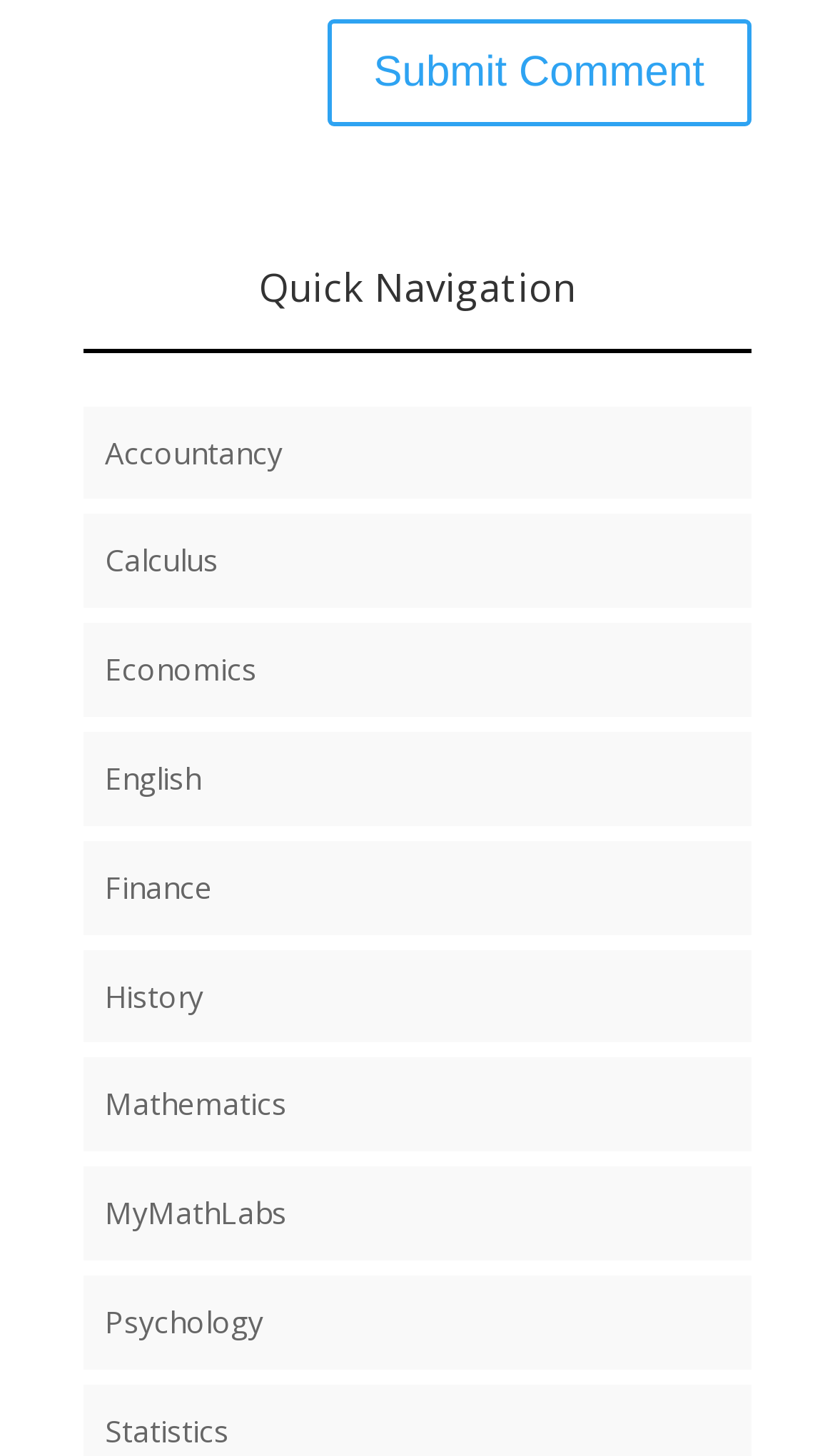Given the following UI element description: "Mathematics", find the bounding box coordinates in the webpage screenshot.

[0.126, 0.756, 0.344, 0.784]